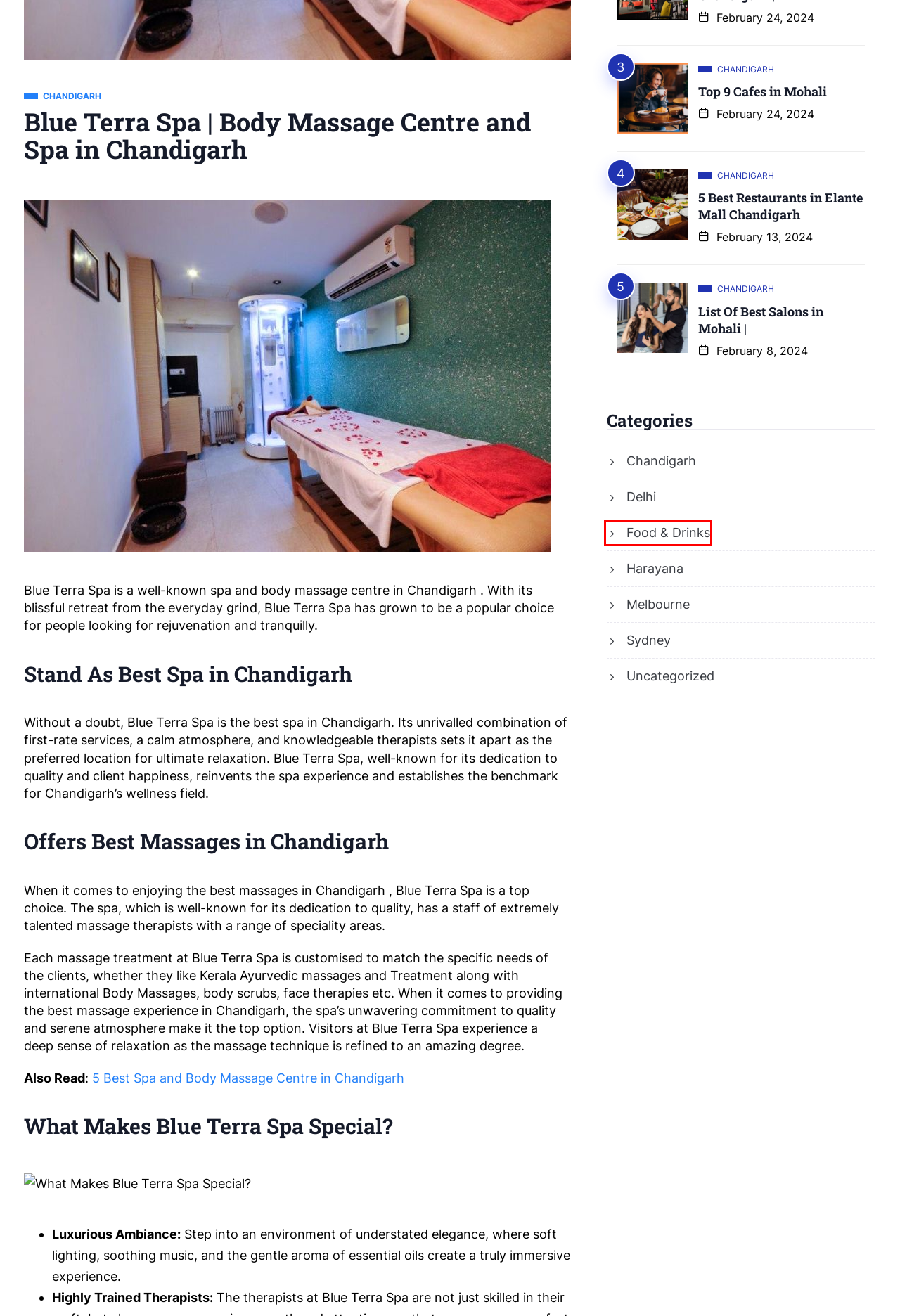Look at the screenshot of a webpage that includes a red bounding box around a UI element. Select the most appropriate webpage description that matches the page seen after clicking the highlighted element. Here are the candidates:
A. Top Cafes in Mohali | Cafes Near Me | Budget Friendly Cafes
B. List Of Best Salons in Mohali | Beauty Parlour Near Me - InsightAdda
C. 5 Best Spa and Body Massage Centre in Chandigarh - InsightAdda
D. 5 Best Restaurants in Elante Mall Chandigarh - InsightAdda
E. Harayana Archives - InsightAdda
F. Uncategorized Archives - InsightAdda
G. Delicious Food and Drinks Blogs to Follow | Insight Adda
H. Sydney Archives - InsightAdda

G